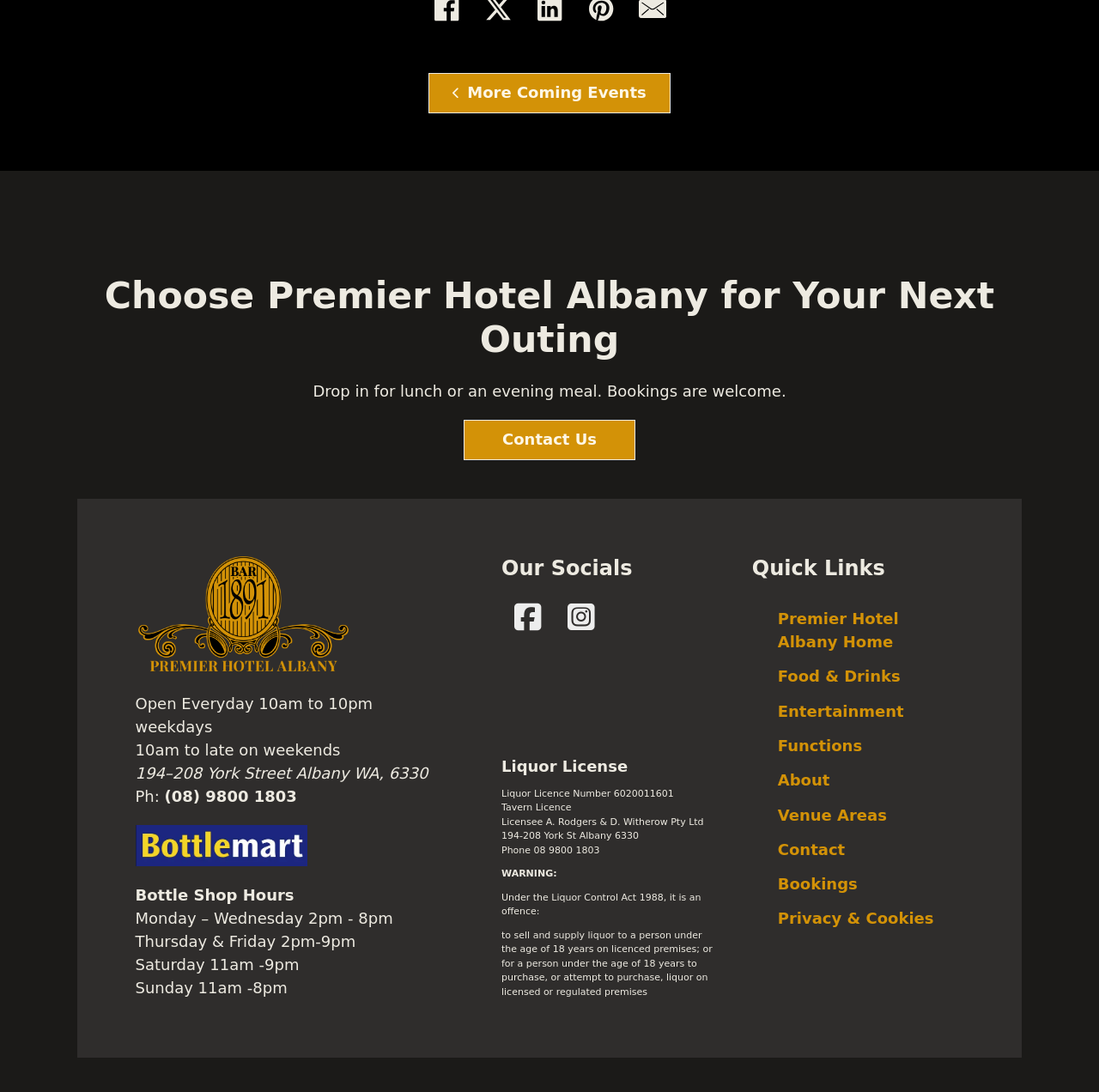Please answer the following query using a single word or phrase: 
What is the liquor licence number of the hotel?

6020011601